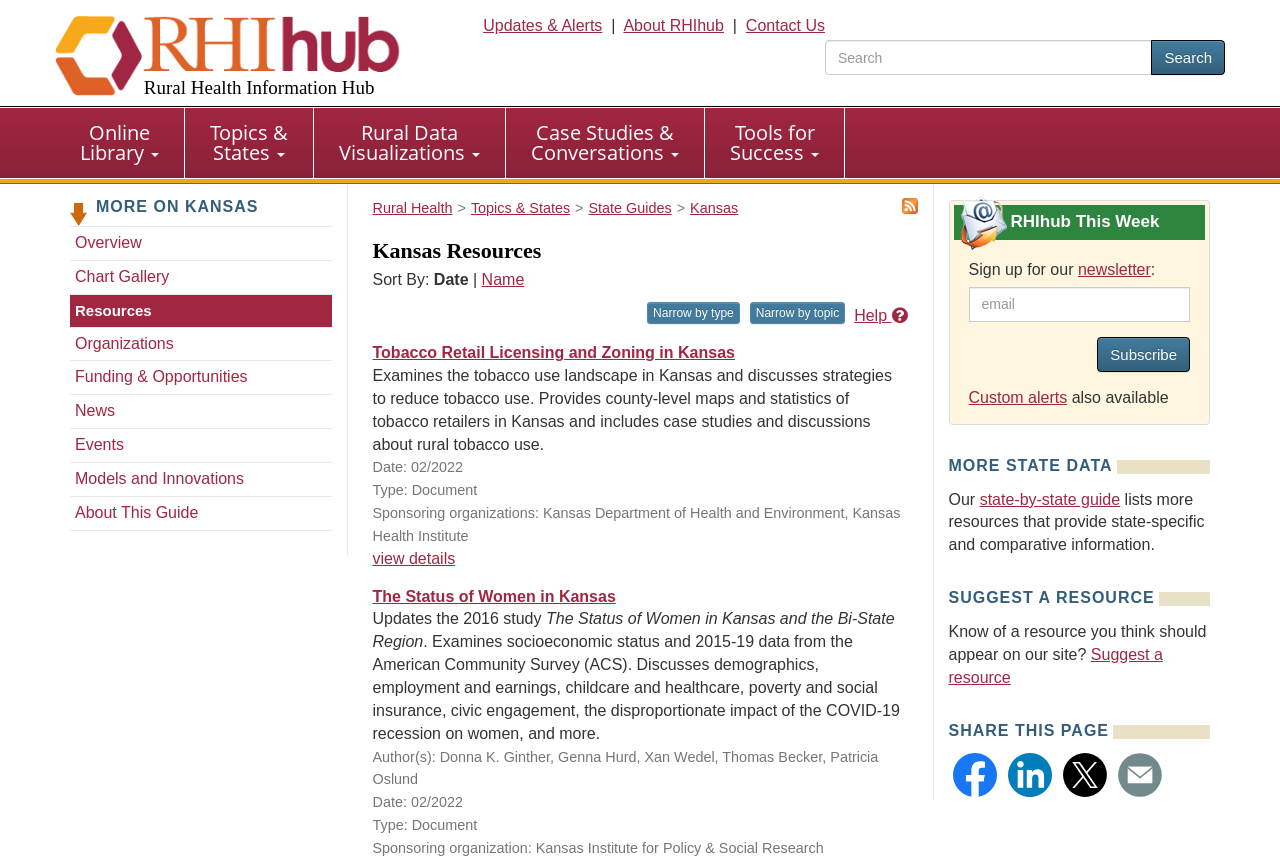Provide a one-word or brief phrase answer to the question:
How can users stay updated with the website's content?

By subscribing to the newsletter